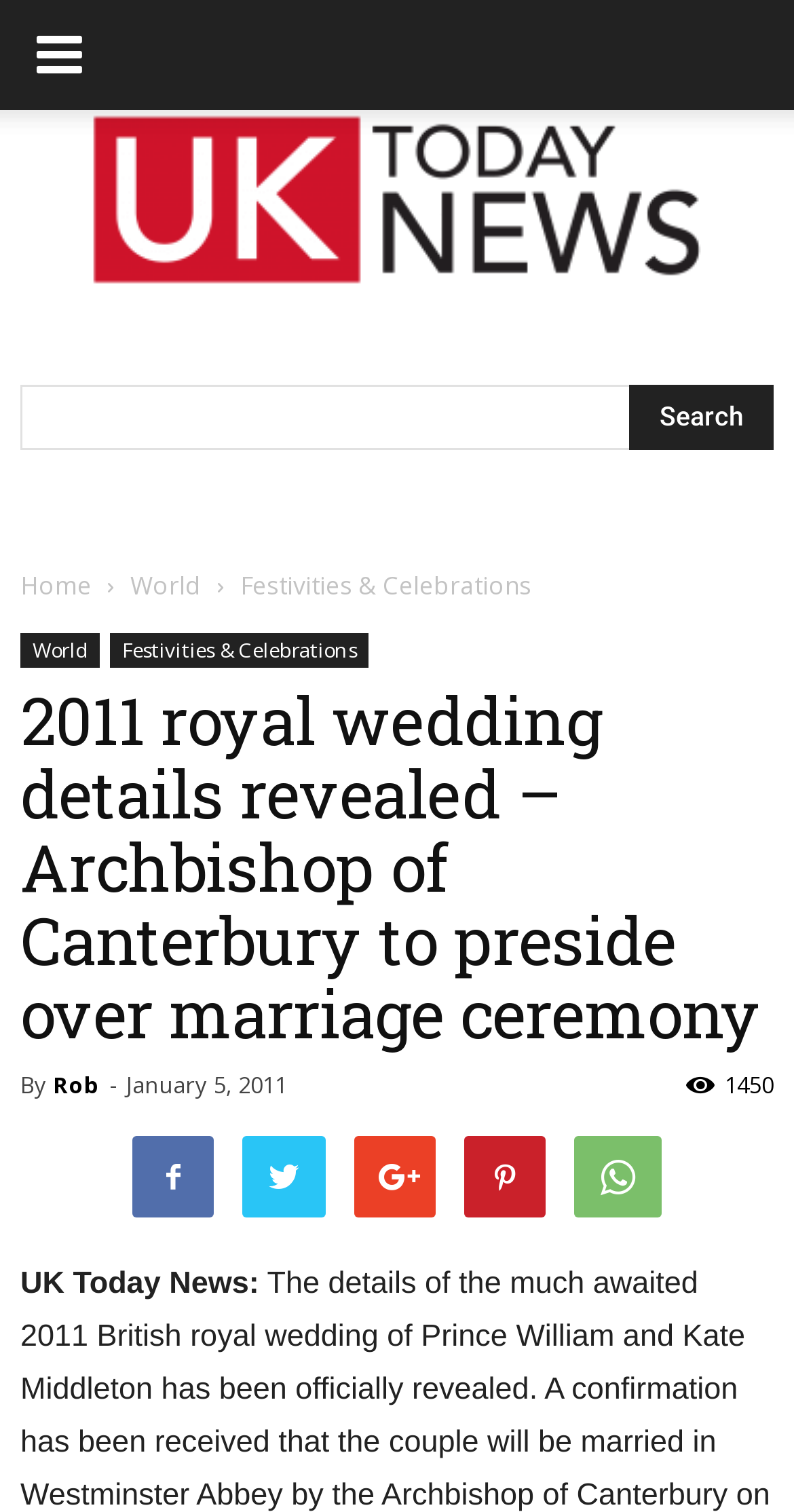Identify the bounding box for the UI element specified in this description: "Communication". The coordinates must be four float numbers between 0 and 1, formatted as [left, top, right, bottom].

None